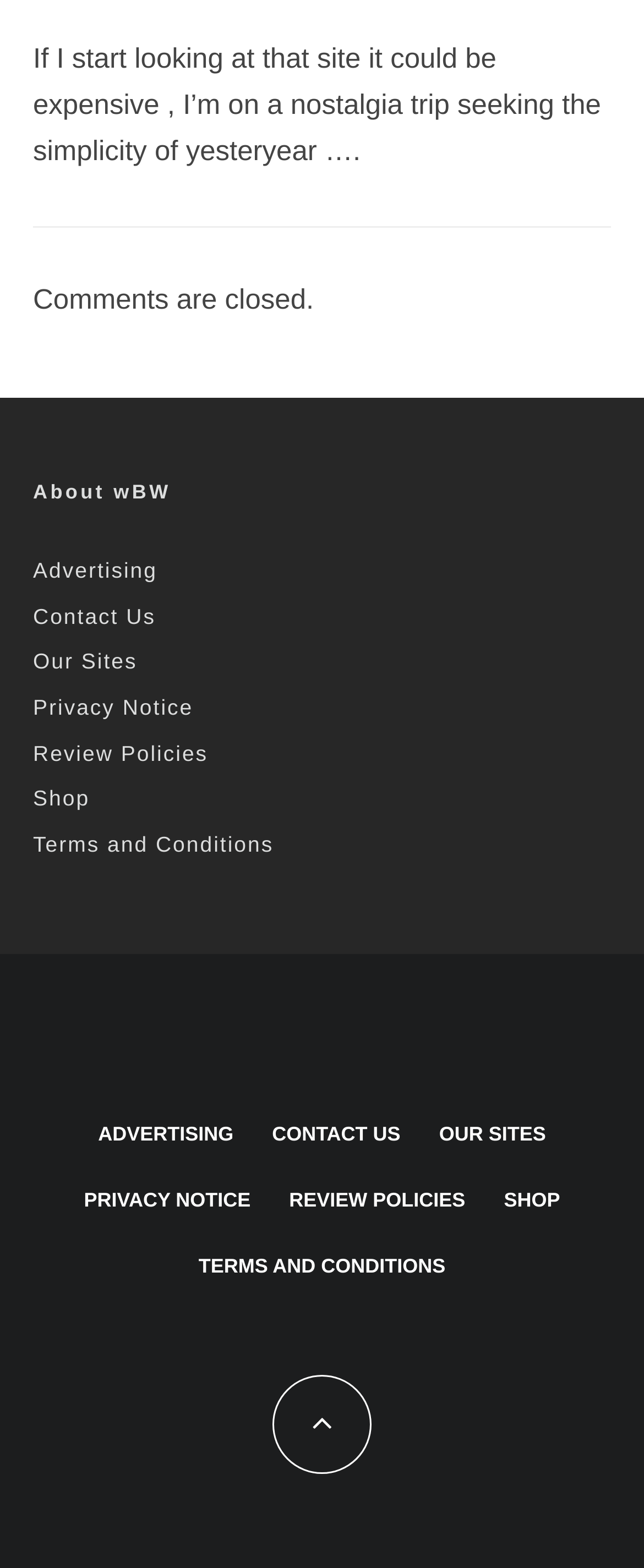Please find the bounding box coordinates in the format (top-left x, top-left y, bottom-right x, bottom-right y) for the given element description. Ensure the coordinates are floating point numbers between 0 and 1. Description: Email Deliverability: The summary!

None